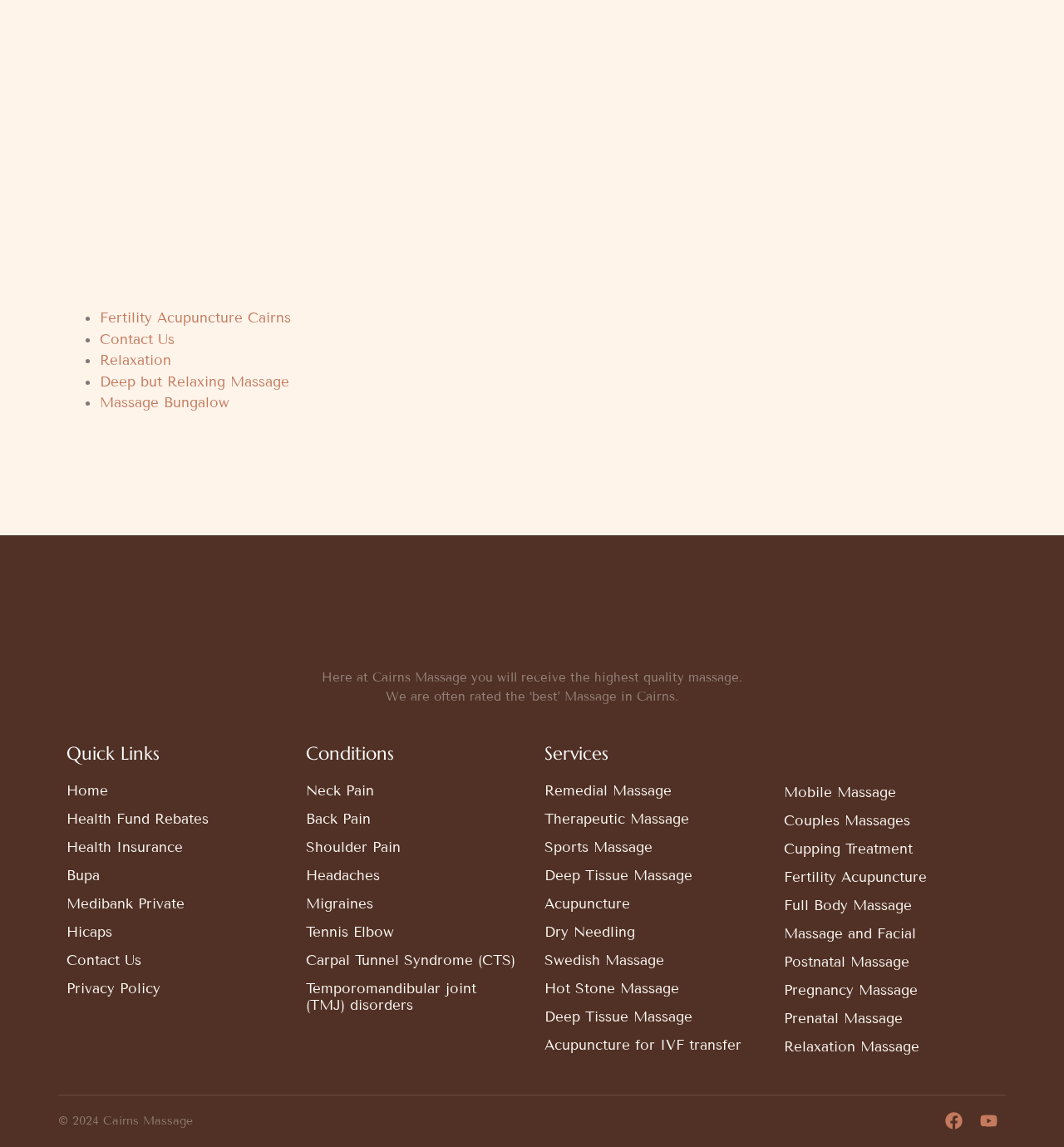What is the condition treated by the 'Tennis Elbow' link?
Please provide a full and detailed response to the question.

The 'Tennis Elbow' link is listed under the 'Conditions' section, which suggests that it is a condition that can be treated by Cairns Massage. Tennis Elbow is a common condition that causes pain on the outside of the elbow, and it is likely that Cairns Massage offers massage therapy to help alleviate this condition.